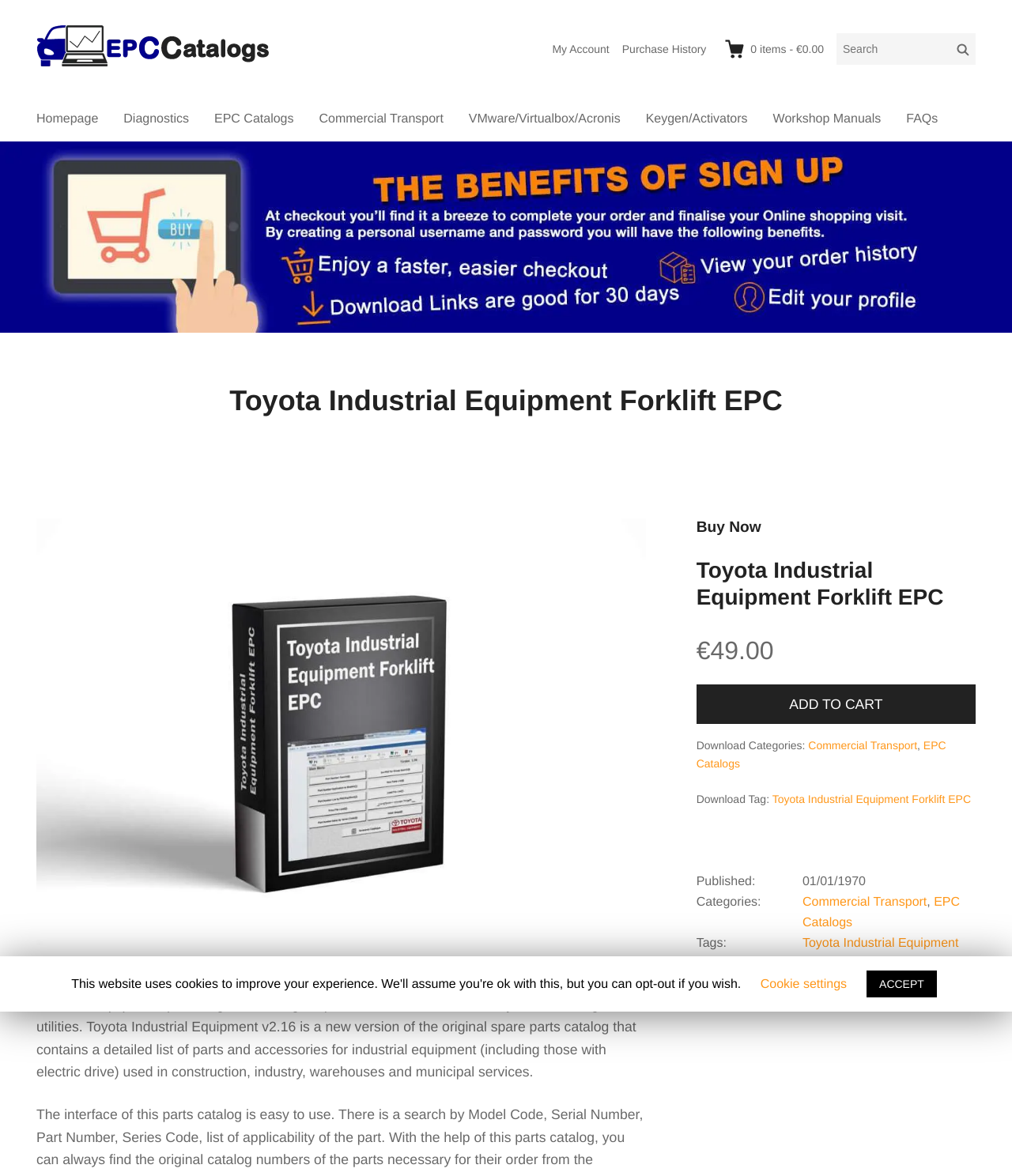Can you find the bounding box coordinates of the area I should click to execute the following instruction: "Buy Toyota Industrial Equipment Forklift EPC"?

[0.688, 0.582, 0.964, 0.616]